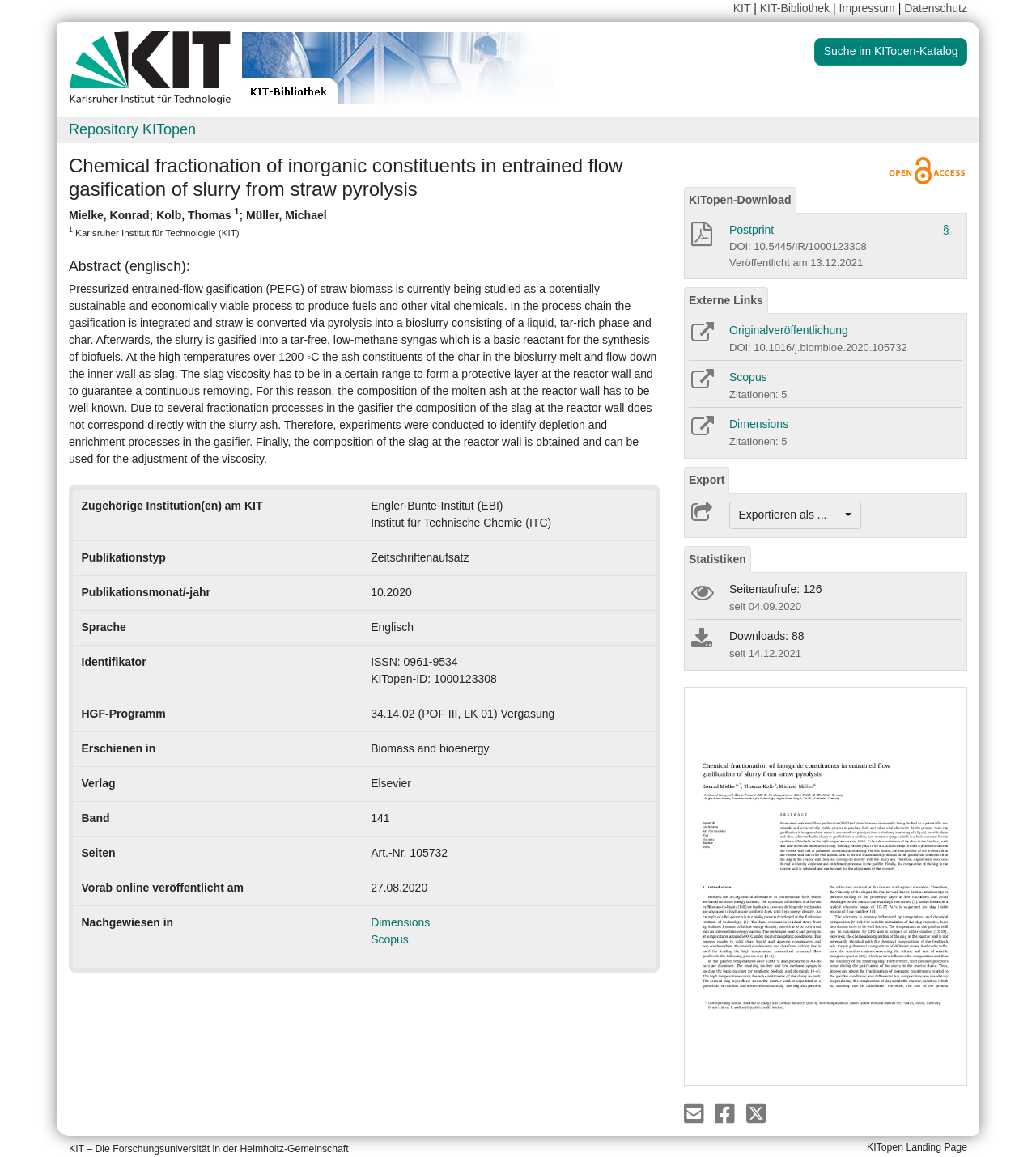Using the details in the image, give a detailed response to the question below:
What is the name of the journal?

I found the answer by looking at the table with the heading 'Erschienen in' and the corresponding value 'Biomass and bioenergy'.